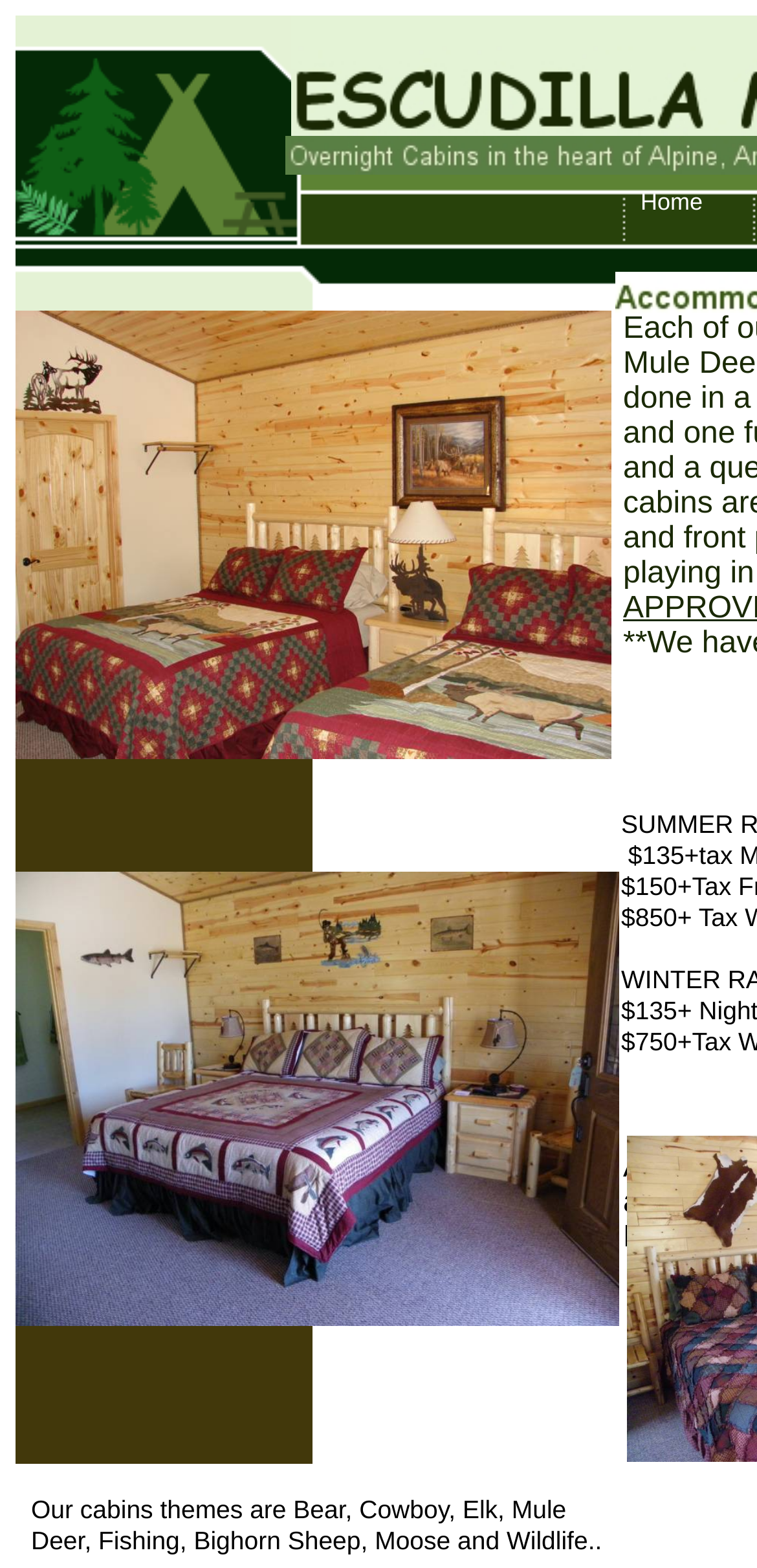For the element described, predict the bounding box coordinates as (top-left x, top-left y, bottom-right x, bottom-right y). All values should be between 0 and 1. Element description: Home

[0.846, 0.134, 0.972, 0.135]